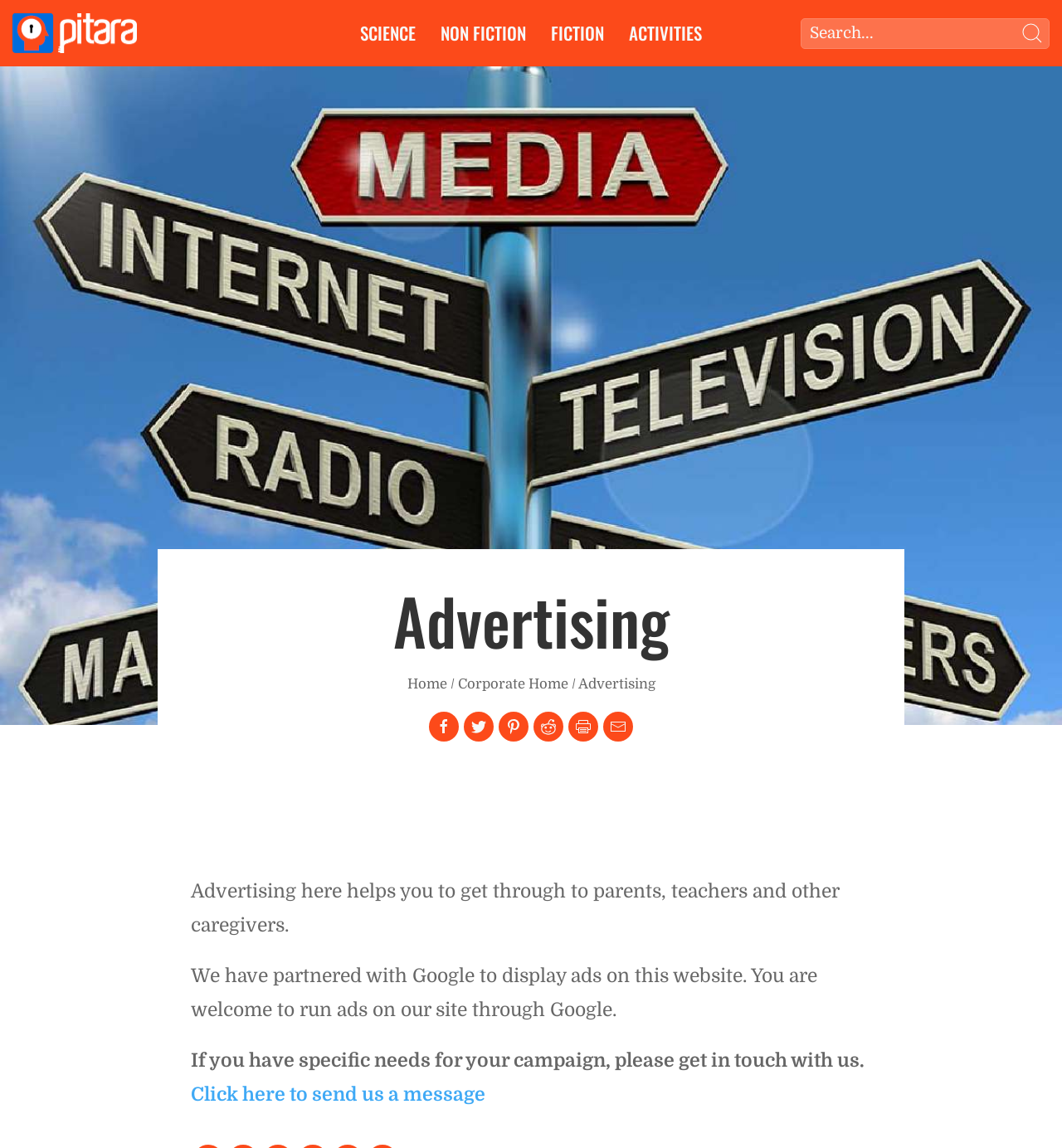Locate the bounding box coordinates of the clickable region to complete the following instruction: "Search for something."

[0.755, 0.016, 0.988, 0.042]